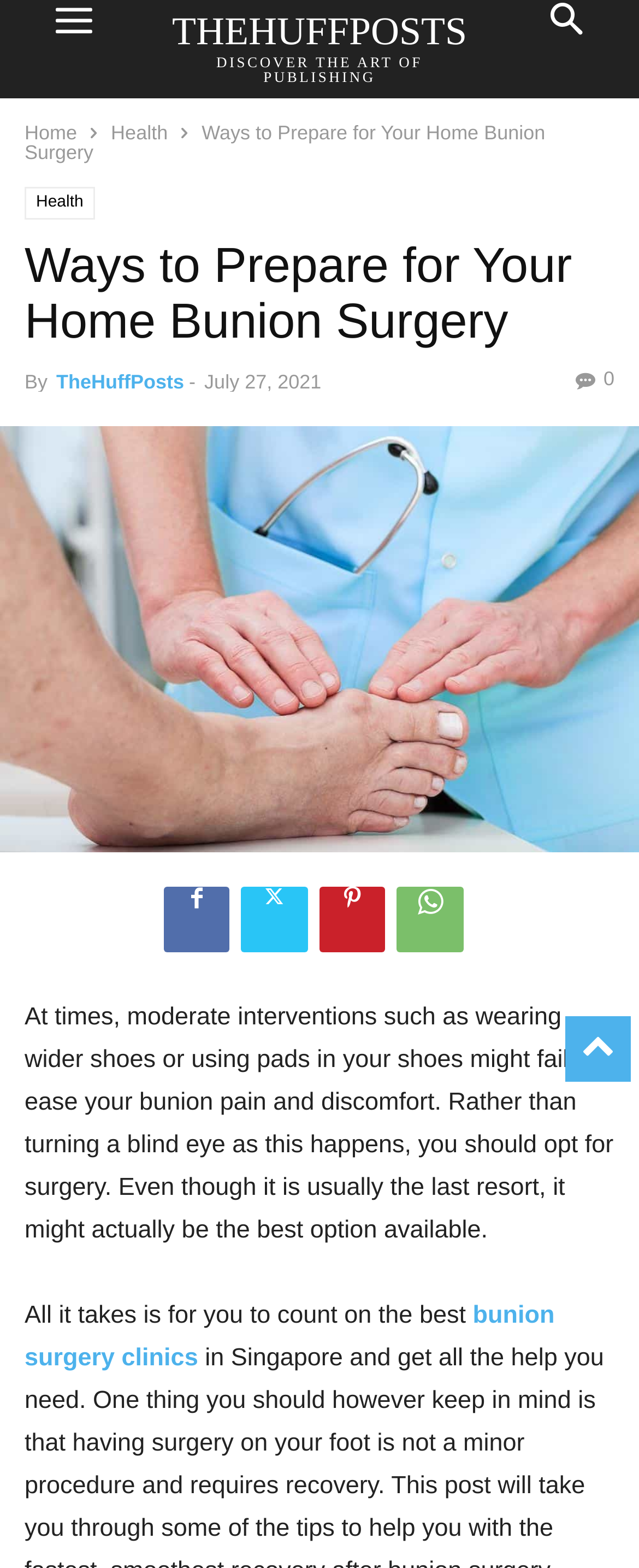Given the element description "bunion surgery clinics", identify the bounding box of the corresponding UI element.

[0.038, 0.83, 0.868, 0.875]